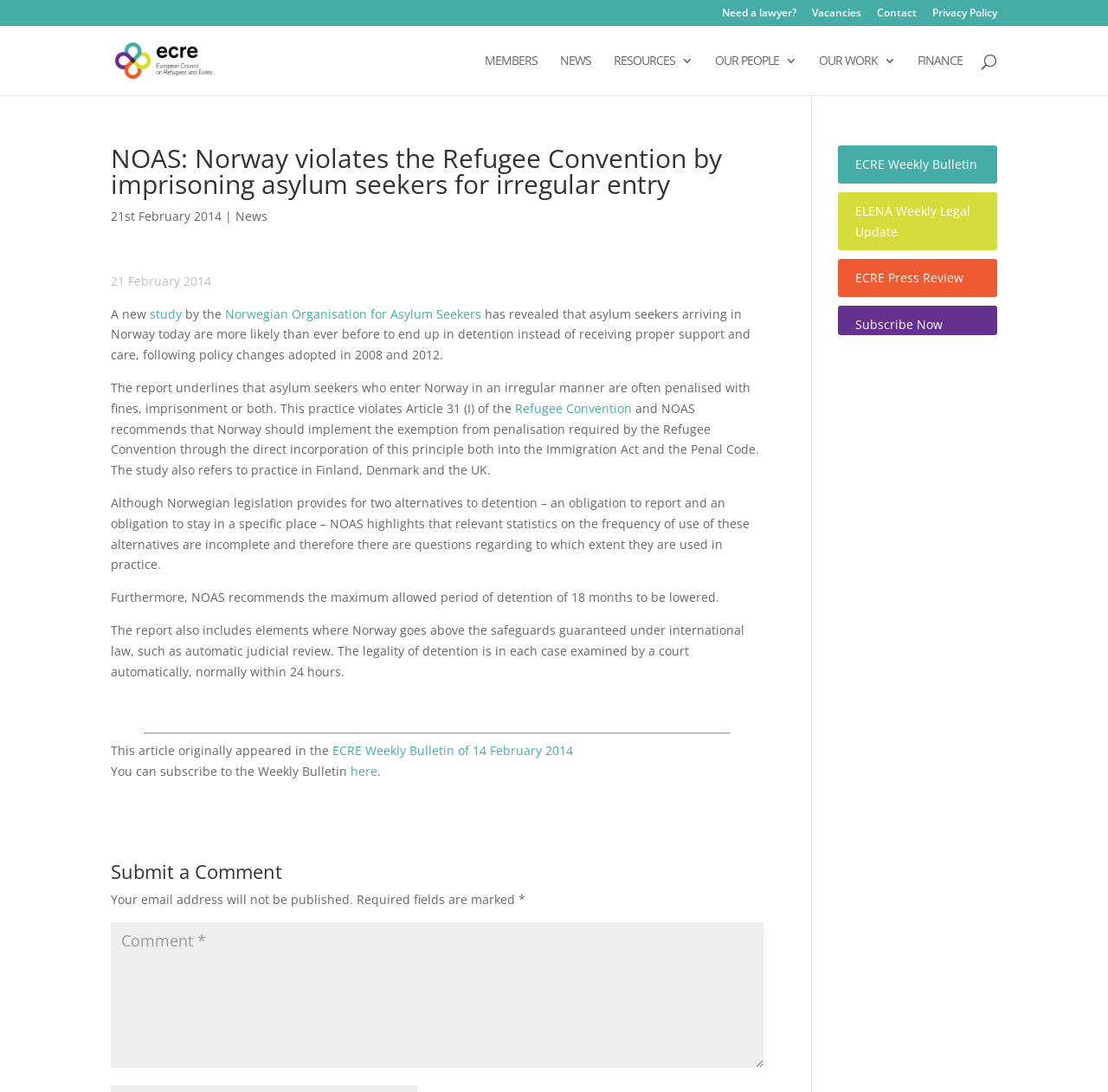Please determine the bounding box coordinates of the element to click on in order to accomplish the following task: "Read the news". Ensure the coordinates are four float numbers ranging from 0 to 1, i.e., [left, top, right, bottom].

[0.505, 0.05, 0.534, 0.087]